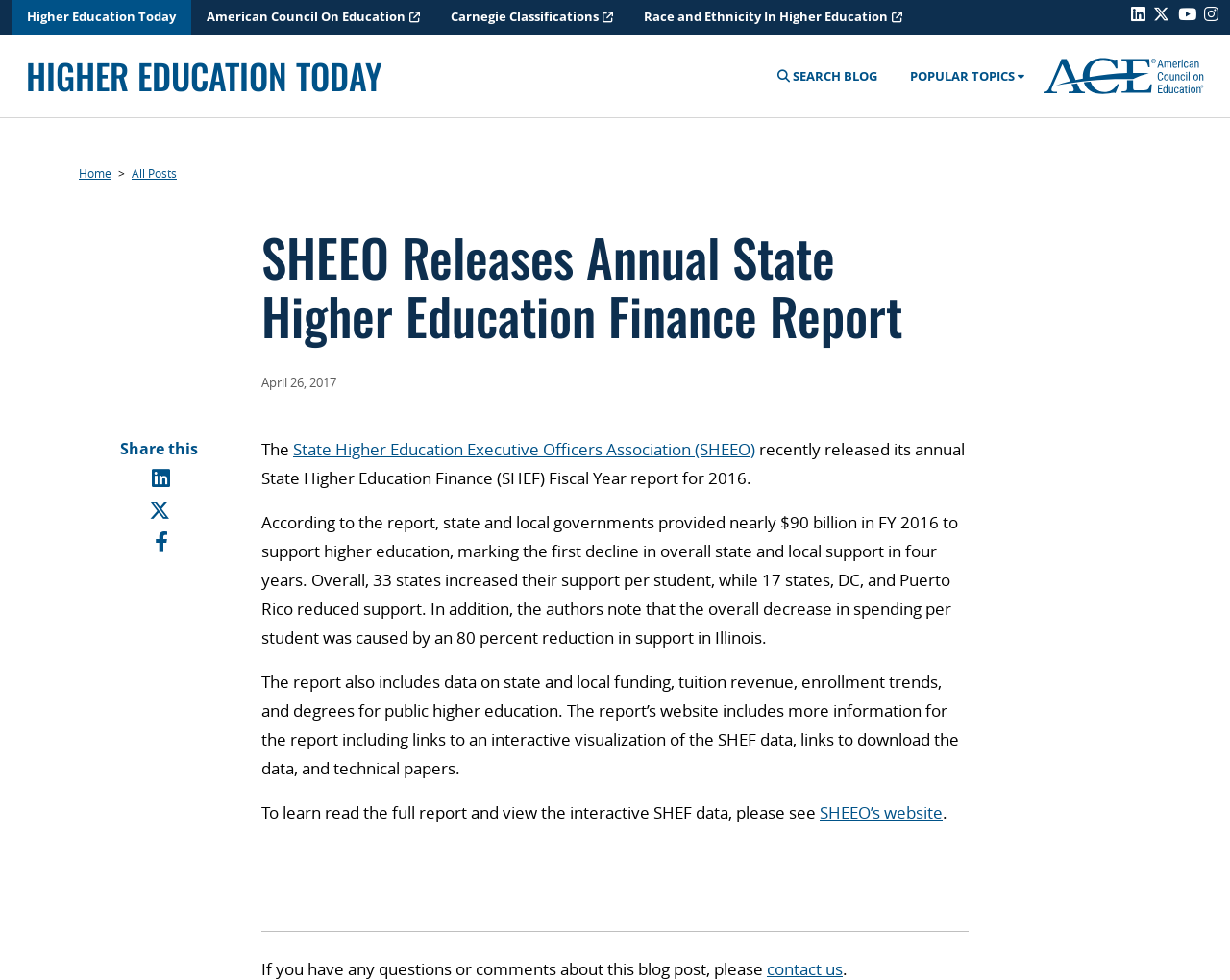Determine the bounding box coordinates of the clickable region to carry out the instruction: "View the archives for September 2021".

None